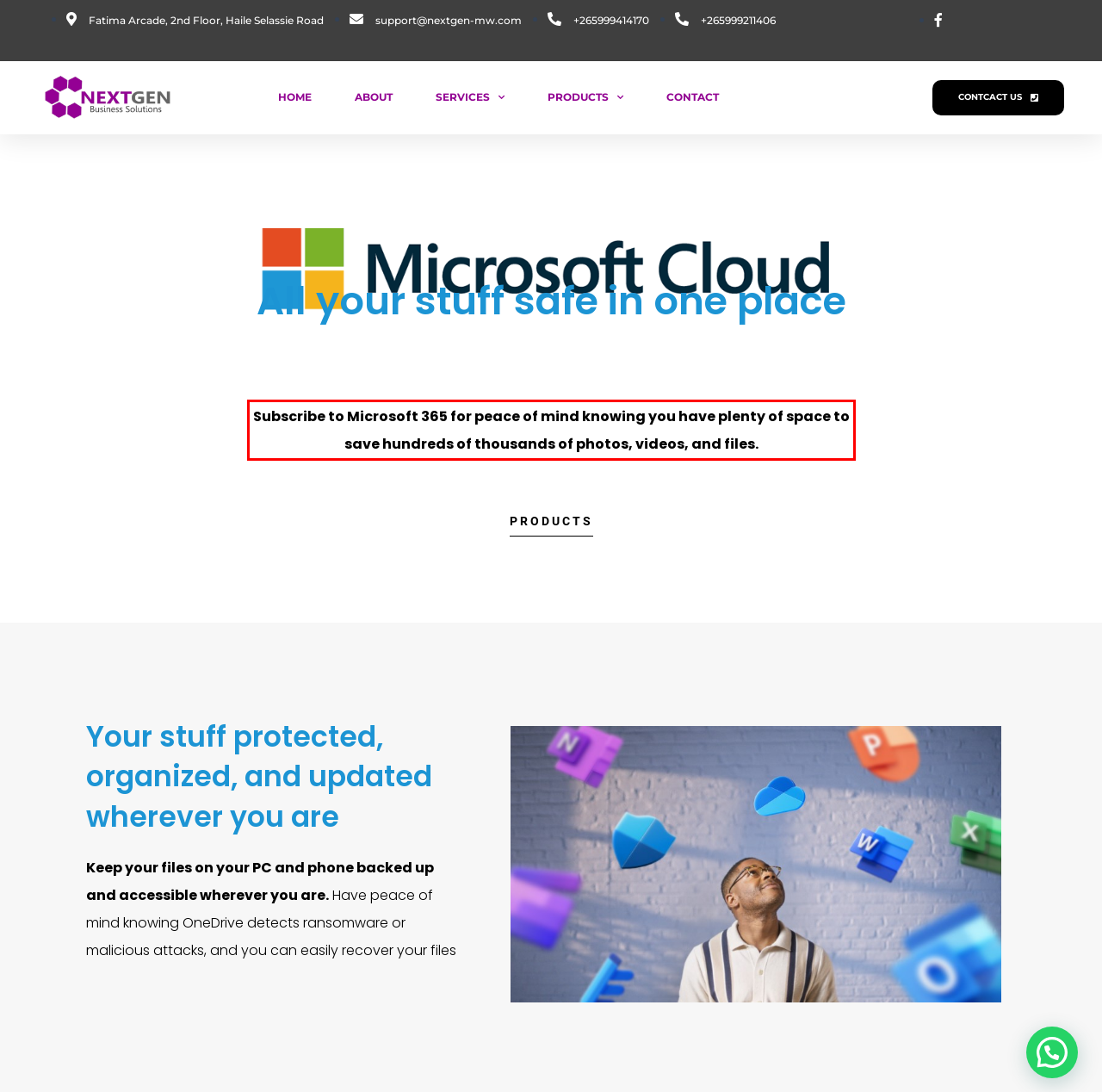Identify the text inside the red bounding box on the provided webpage screenshot by performing OCR.

Subscribe to Microsoft 365 for peace of mind knowing you have plenty of space to save hundreds of thousands of photos, videos, and files.